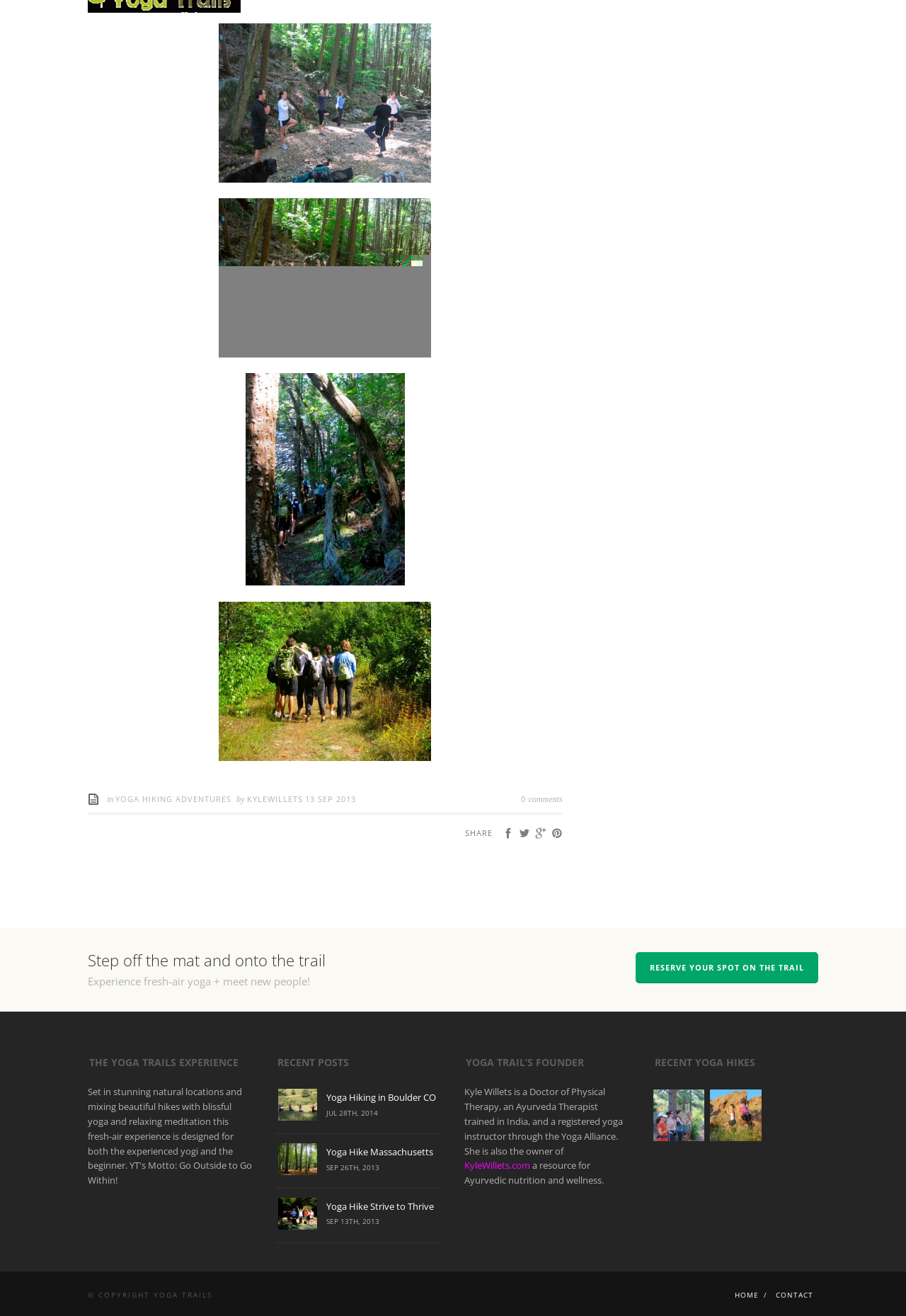Using the description "Yoga Hiking Adventures", predict the bounding box of the relevant HTML element.

[0.128, 0.645, 0.256, 0.653]